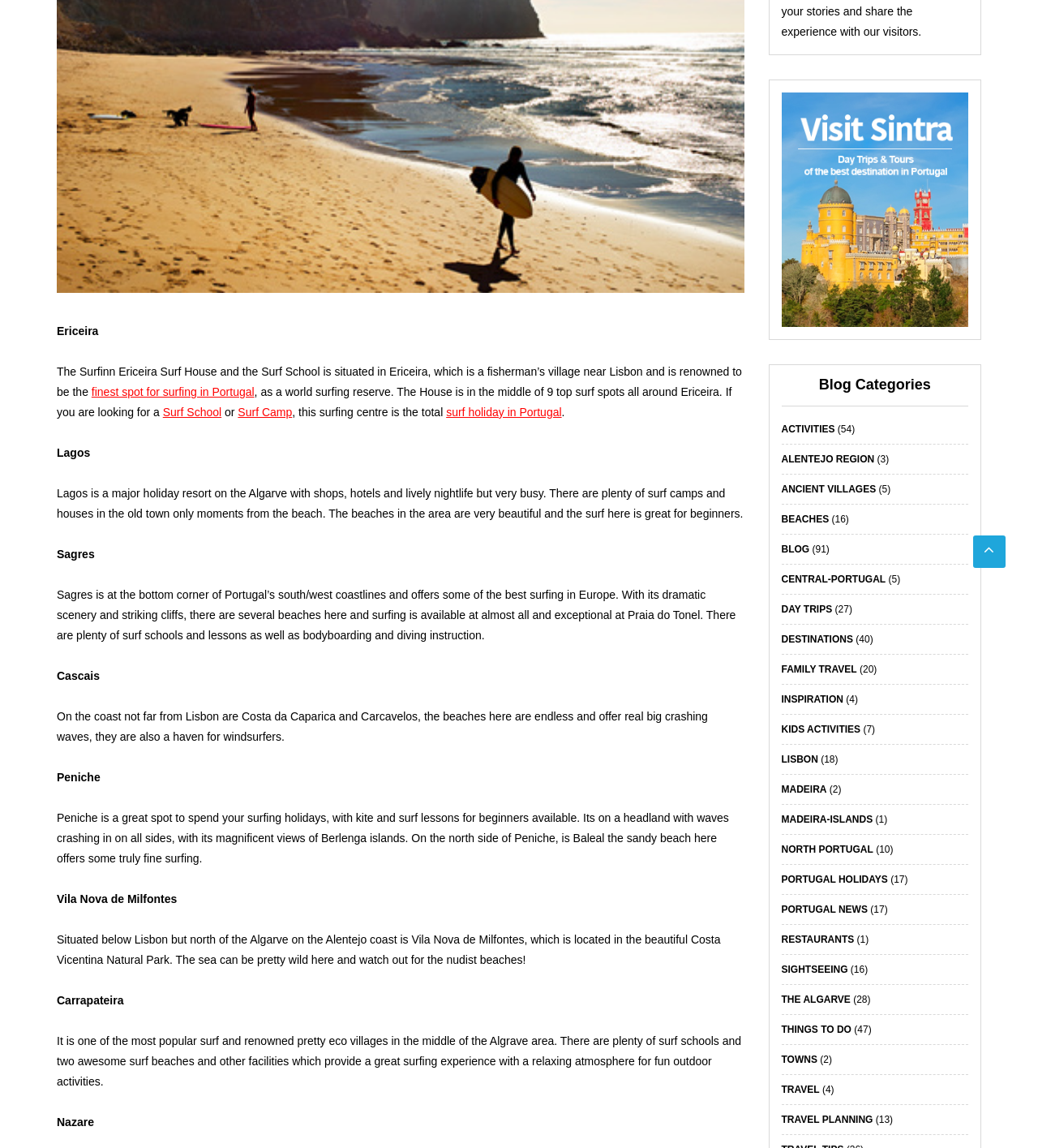Please determine the bounding box coordinates for the UI element described as: "Beaches".

[0.753, 0.447, 0.799, 0.457]